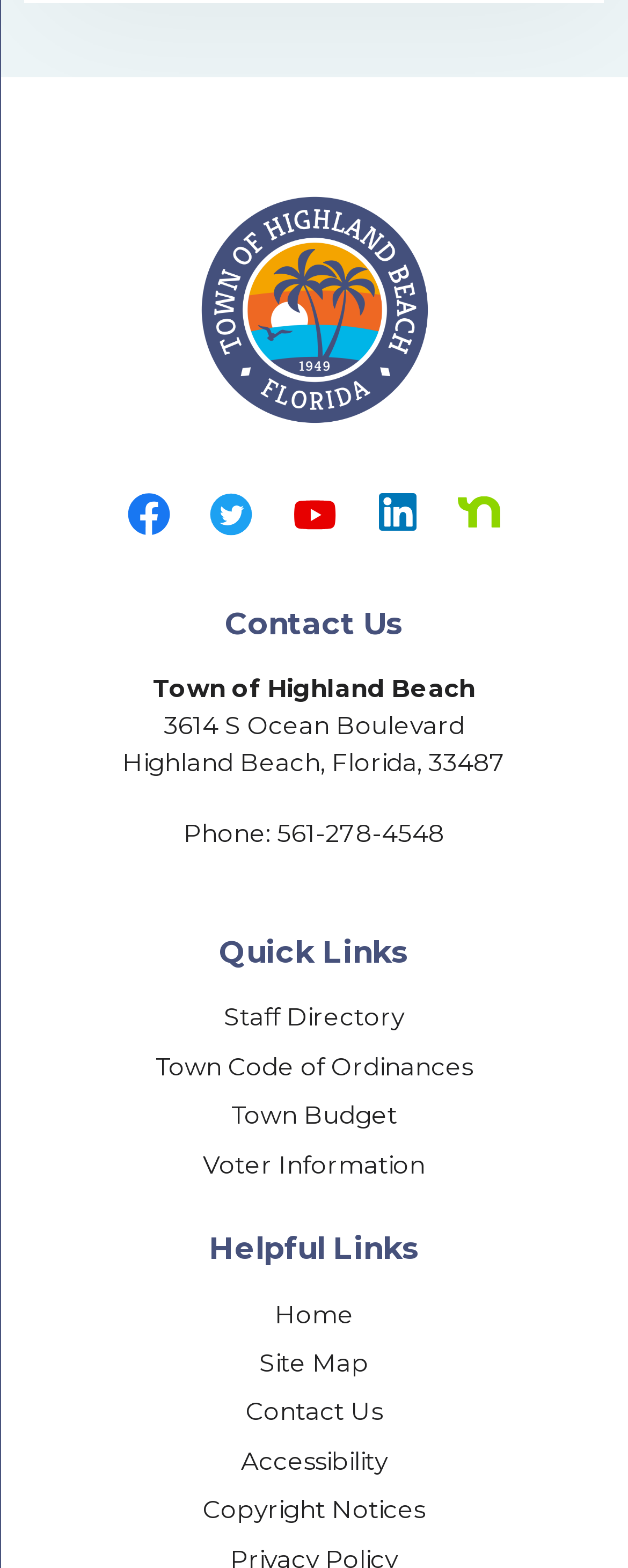Indicate the bounding box coordinates of the element that must be clicked to execute the instruction: "View Facebook page". The coordinates should be given as four float numbers between 0 and 1, i.e., [left, top, right, bottom].

[0.203, 0.314, 0.271, 0.341]